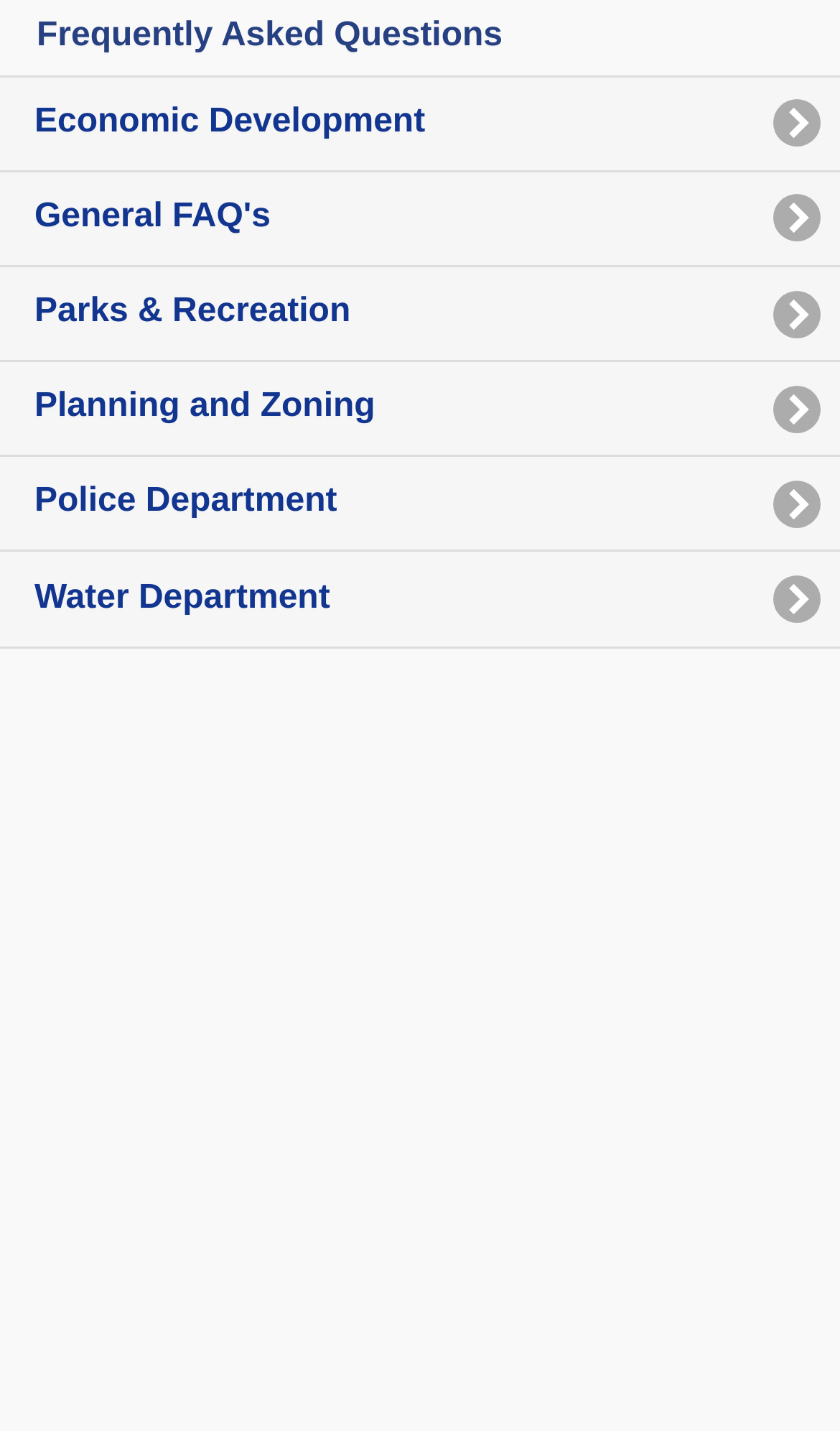What is the last link under main content?
Respond to the question with a well-detailed and thorough answer.

By examining the webpage, I can see that the last link under the main content section is 'Water Department', which is located at the bottom of the list.